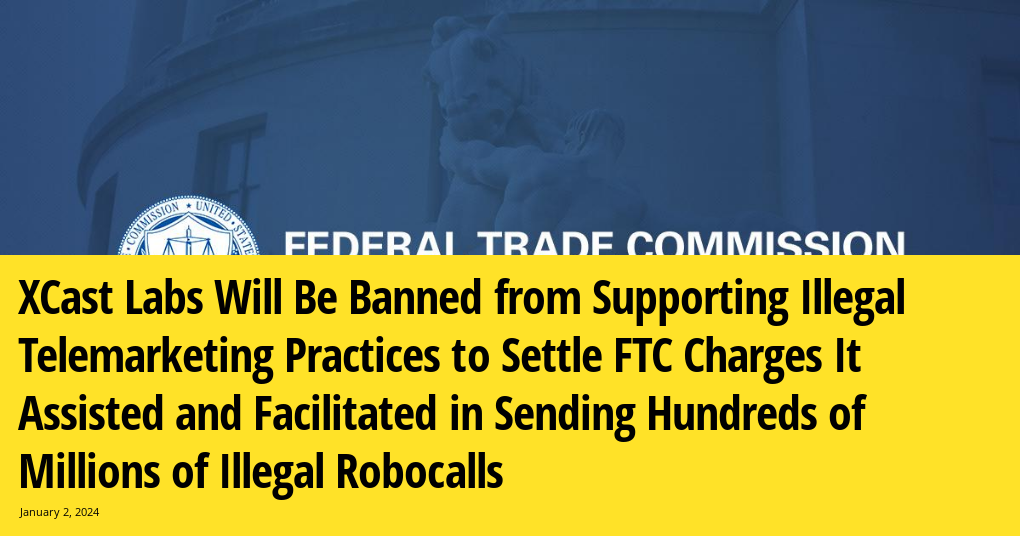Answer the question in one word or a short phrase:
What is the regulatory authority overseeing the case?

Federal Trade Commission (FTC)